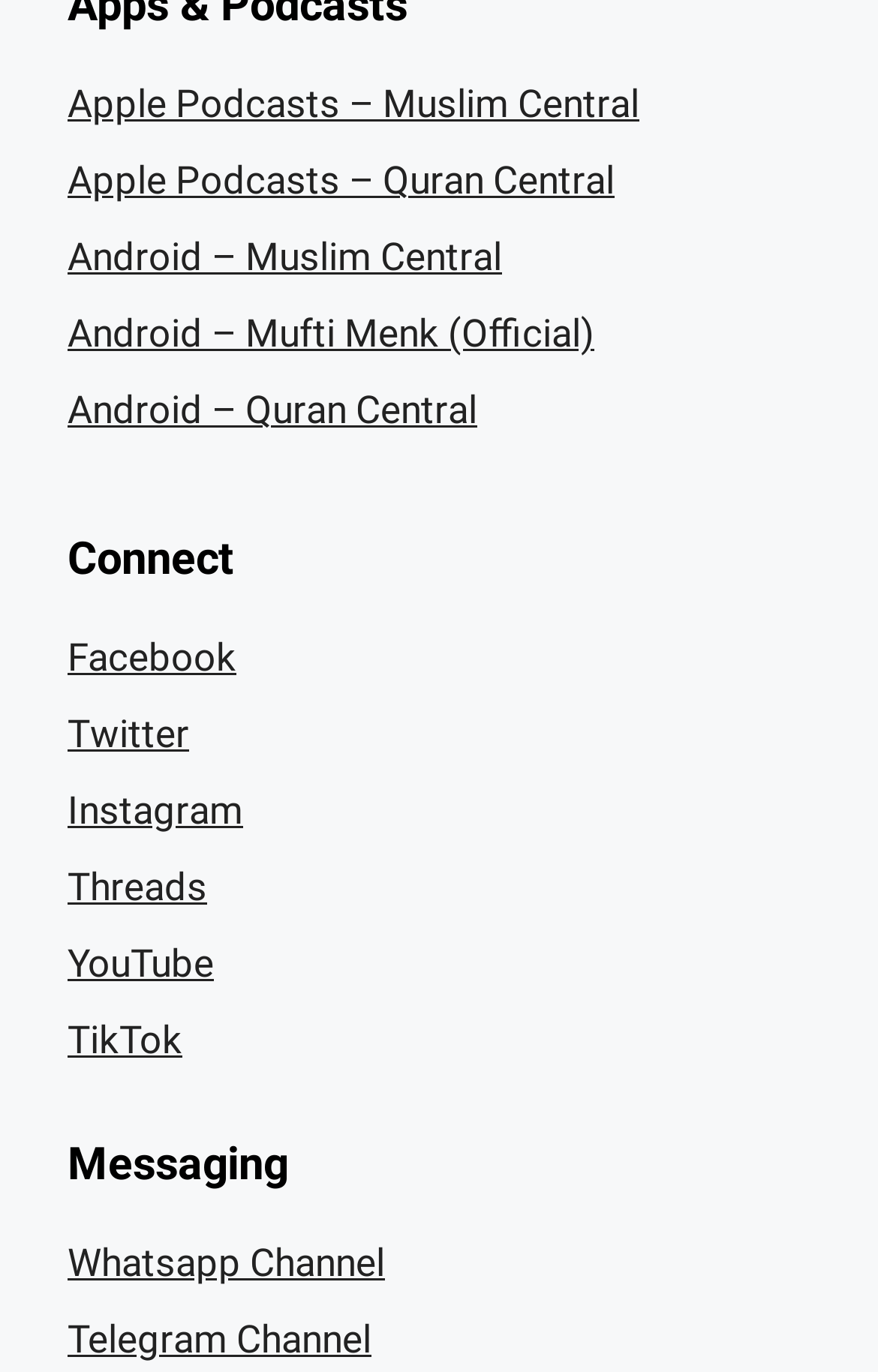Pinpoint the bounding box coordinates of the element you need to click to execute the following instruction: "Subscribe to YouTube channel". The bounding box should be represented by four float numbers between 0 and 1, in the format [left, top, right, bottom].

[0.077, 0.685, 0.244, 0.718]